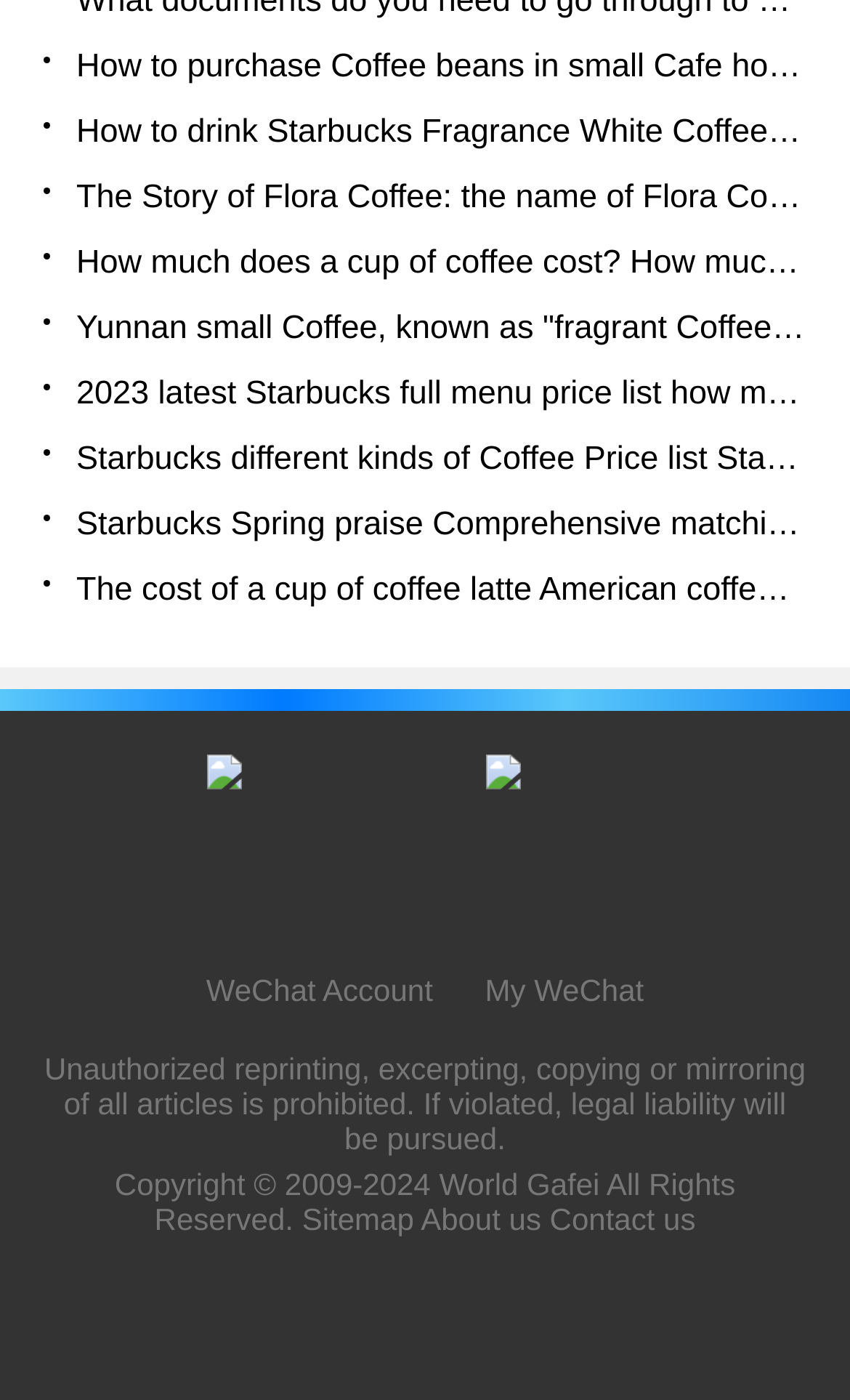Reply to the question below using a single word or brief phrase:
What is the purpose of the images on the webpage?

WeChat account